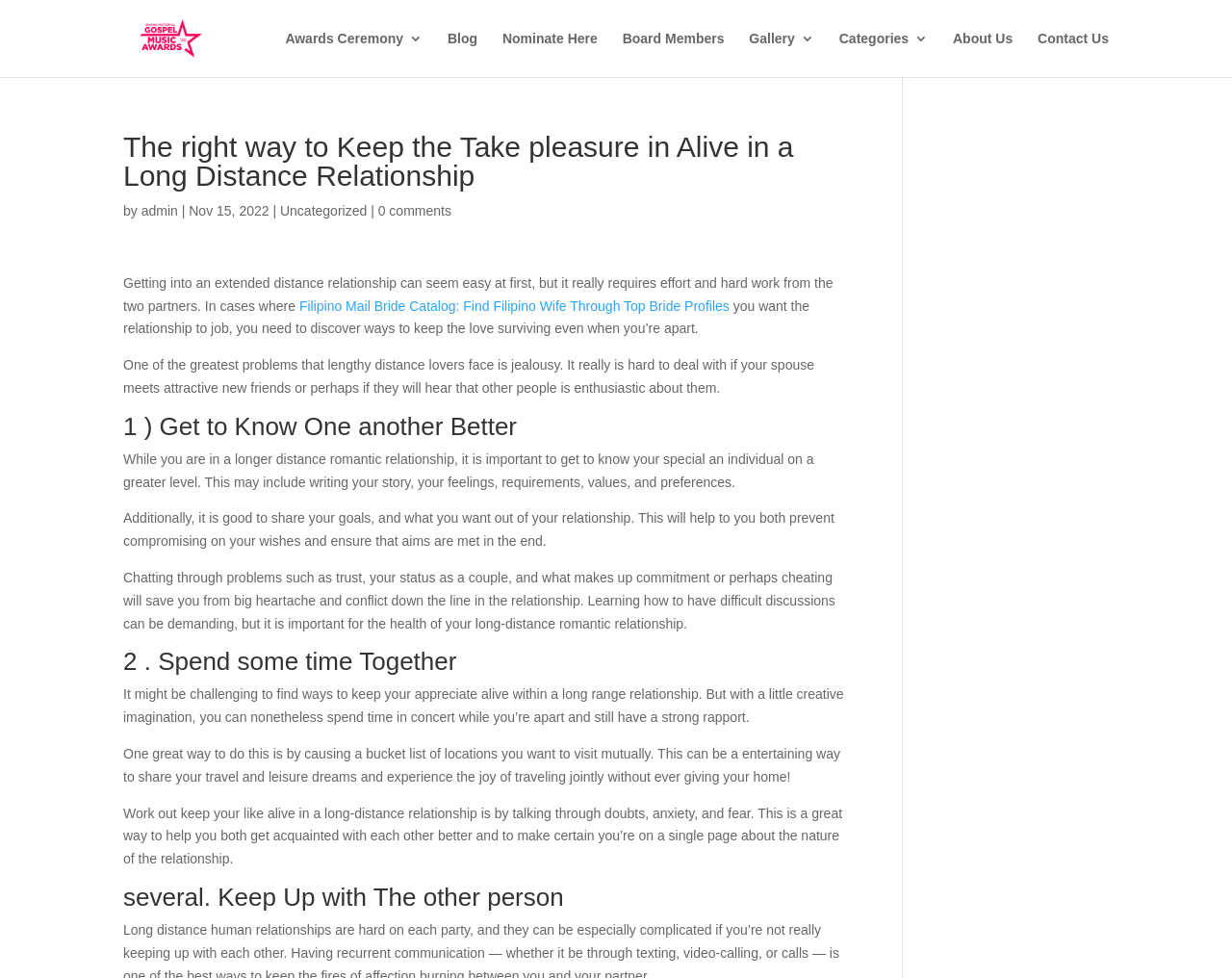Determine the bounding box coordinates of the region that needs to be clicked to achieve the task: "Read the article by 'admin'".

[0.115, 0.208, 0.144, 0.223]